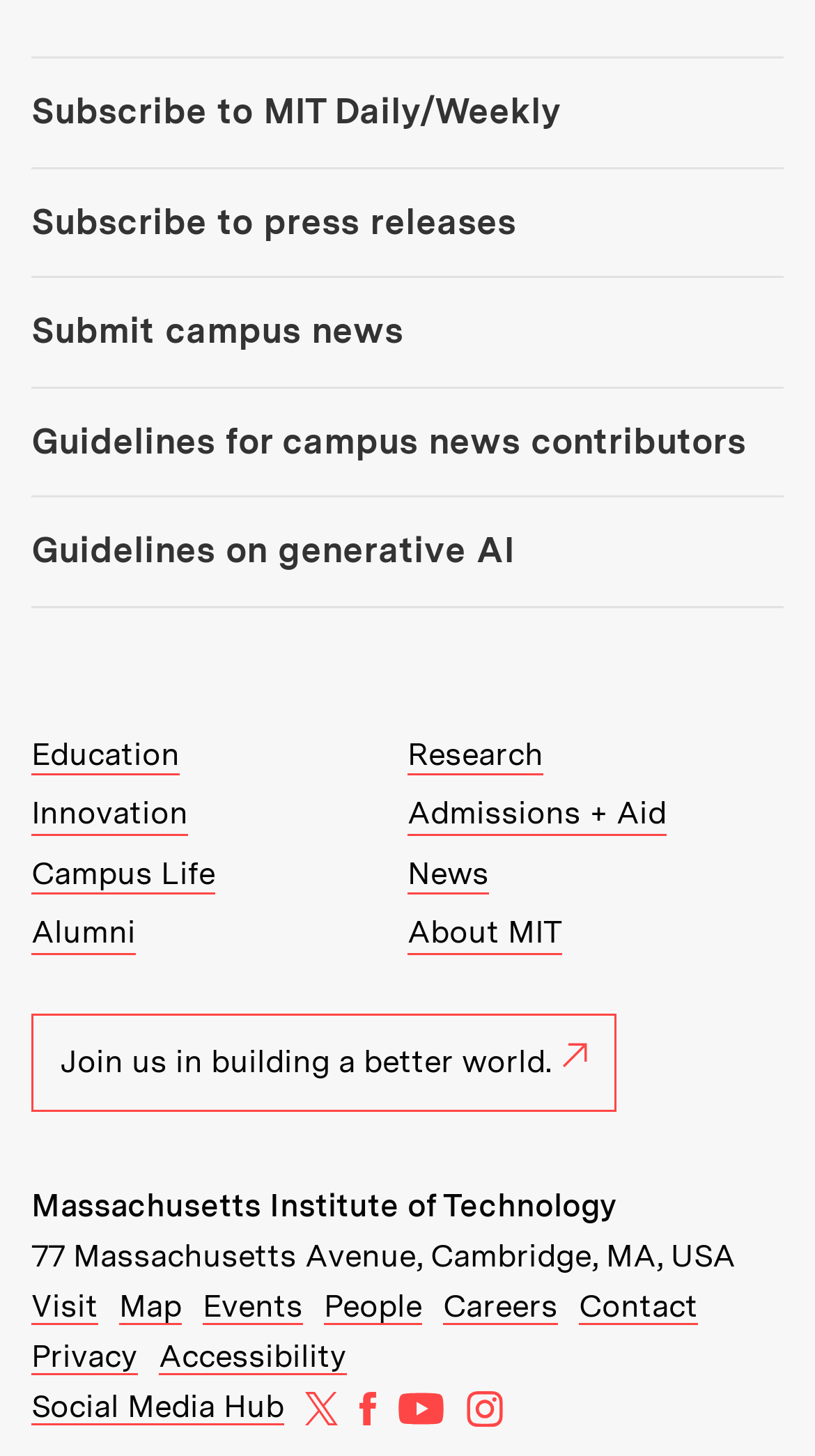Determine the bounding box coordinates of the section I need to click to execute the following instruction: "Visit the Education page". Provide the coordinates as four float numbers between 0 and 1, i.e., [left, top, right, bottom].

[0.038, 0.505, 0.221, 0.533]